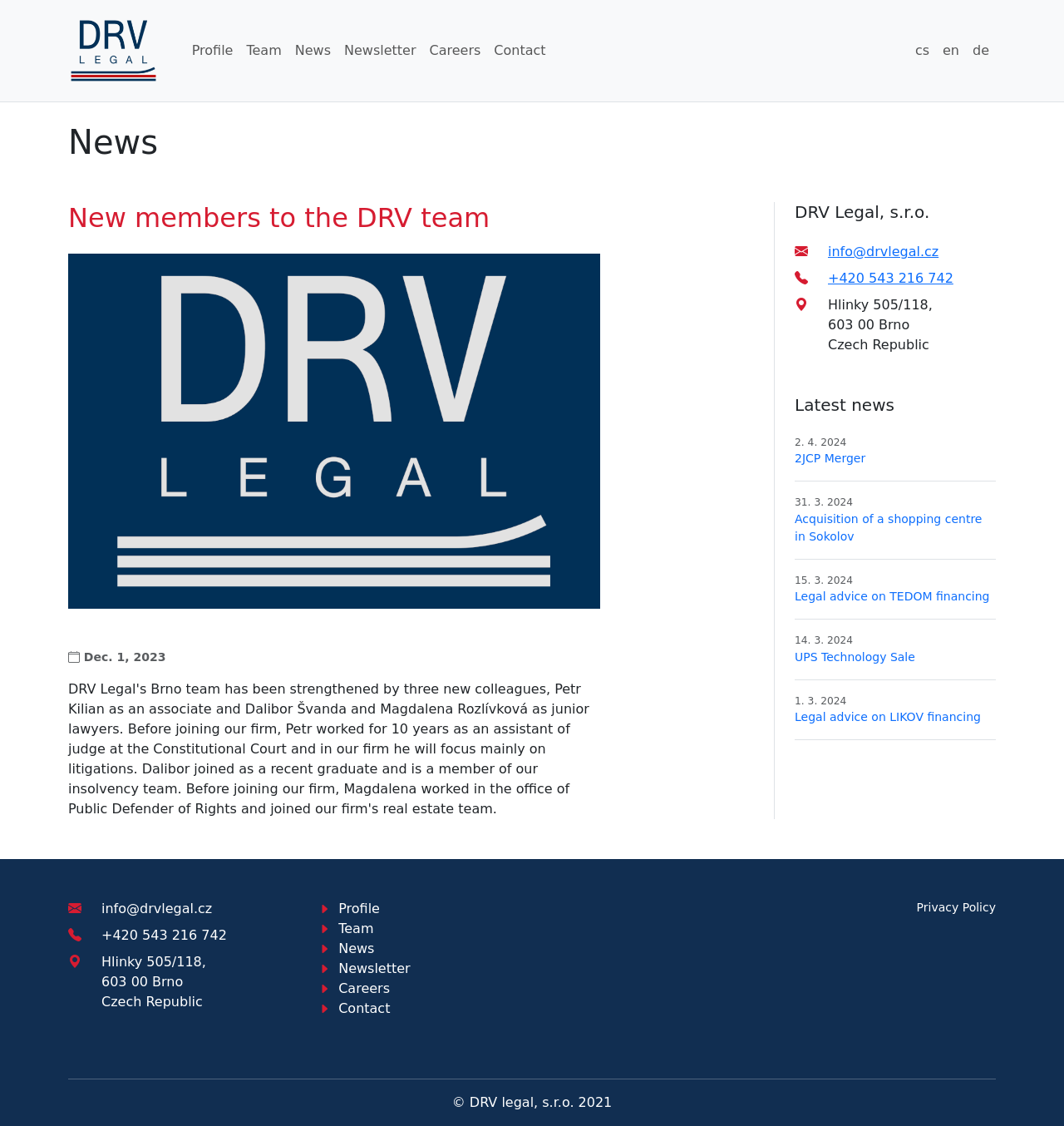Identify the bounding box coordinates of the element that should be clicked to fulfill this task: "Switch to English language". The coordinates should be provided as four float numbers between 0 and 1, i.e., [left, top, right, bottom].

[0.88, 0.03, 0.908, 0.06]